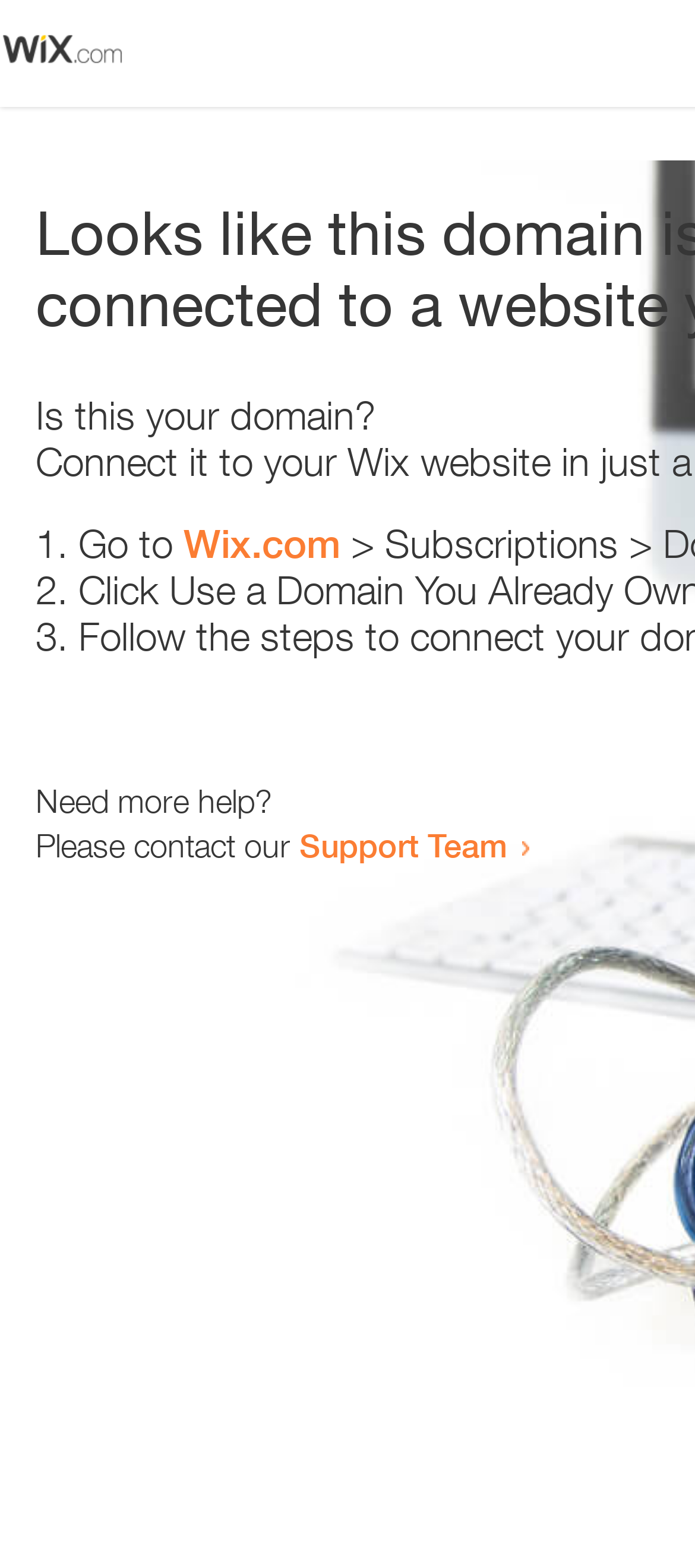Is there an image on the webpage?
Answer the question with a single word or phrase derived from the image.

Yes